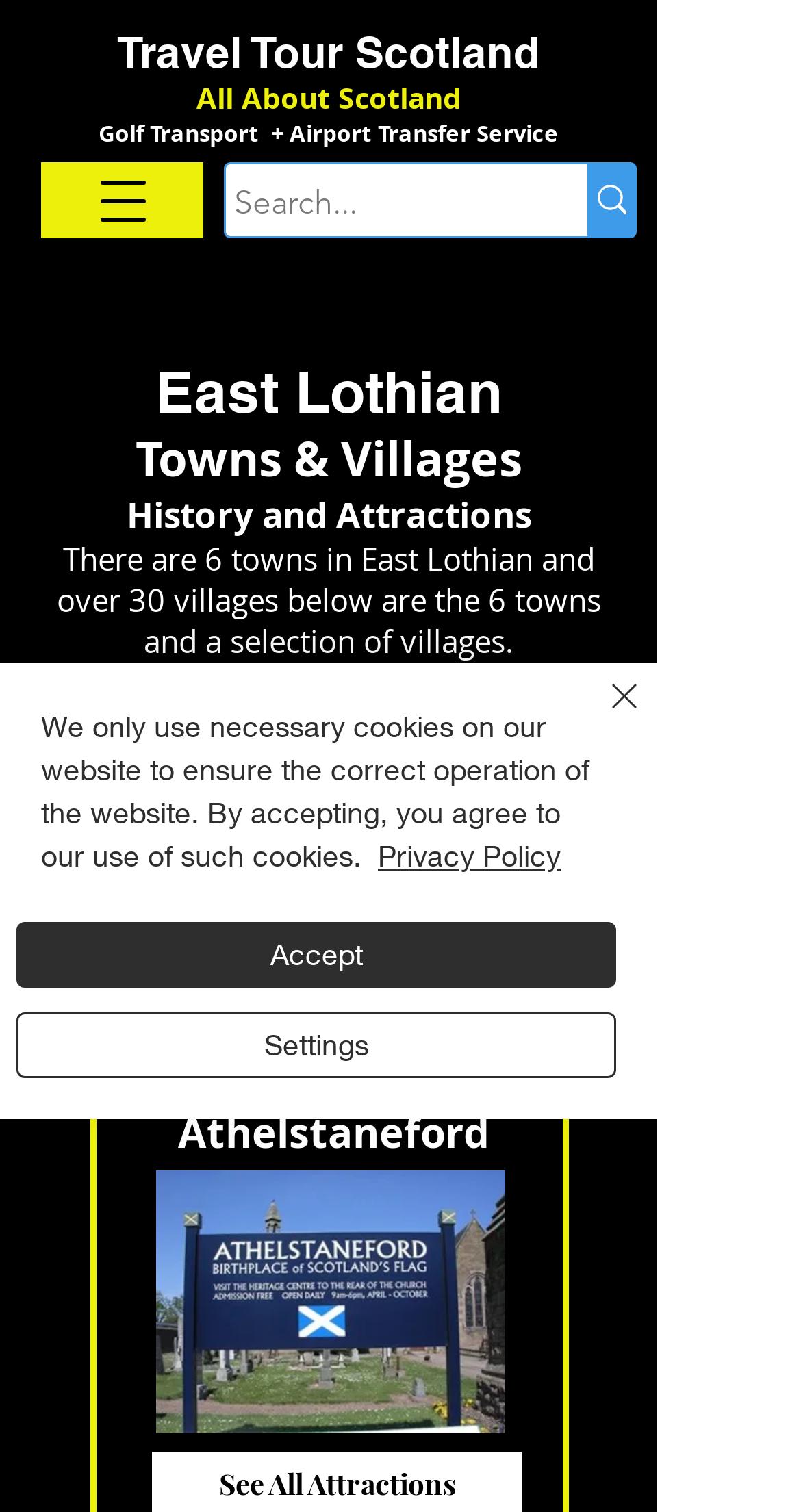Given the content of the image, can you provide a detailed answer to the question?
What is the battle mentioned in the history of East Lothian?

According to the webpage, the history of East Lothian starts circa 970 AD, and the Scottish Border between England moved to its present position after the Battle of Carham in 1018. This information is provided in the StaticText element with the text 'The history of East Lothian Starts circa 970 AD prior to that date it was part of Northumbria.'